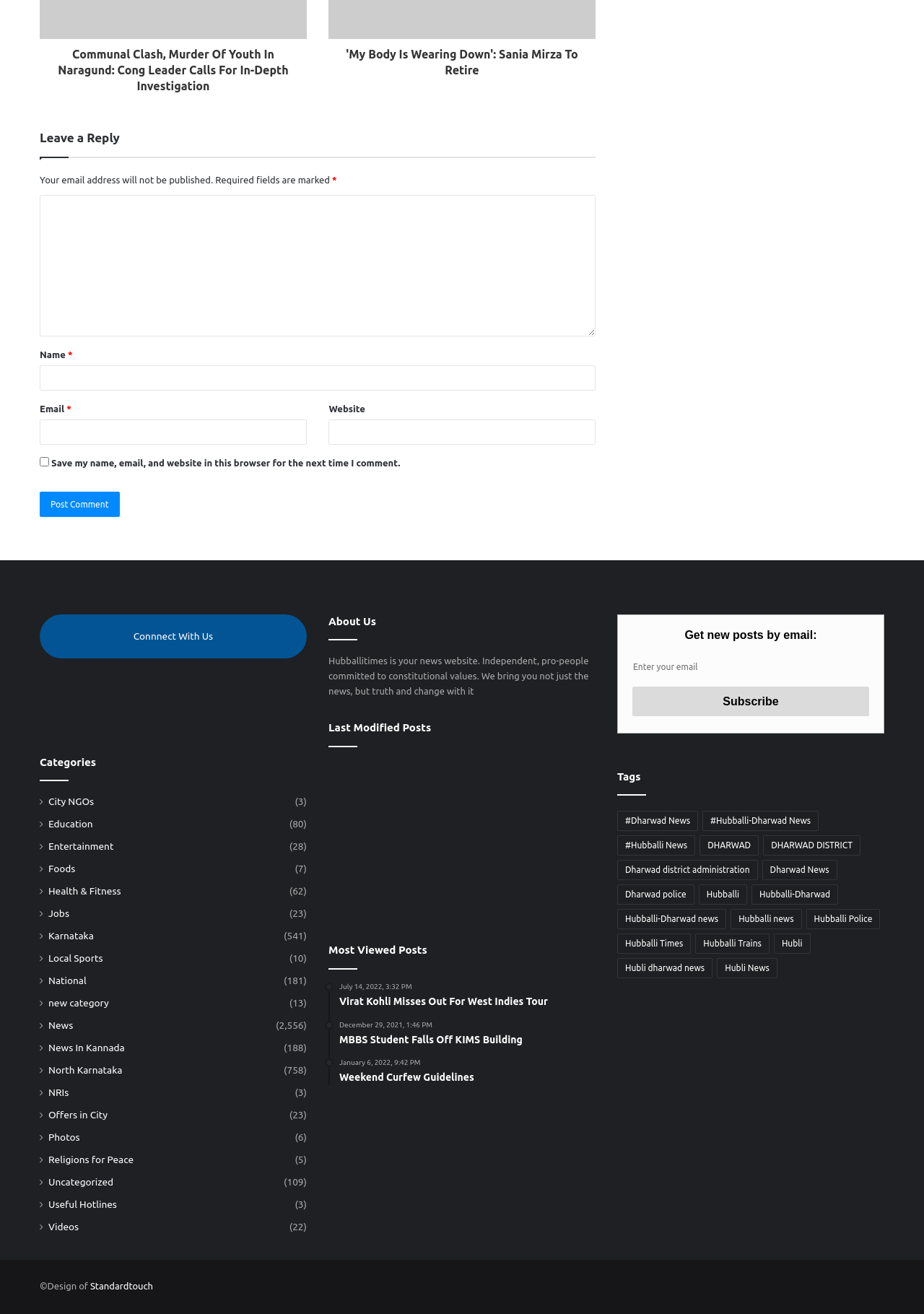Please reply to the following question using a single word or phrase: 
How many categories are listed on this webpage?

18